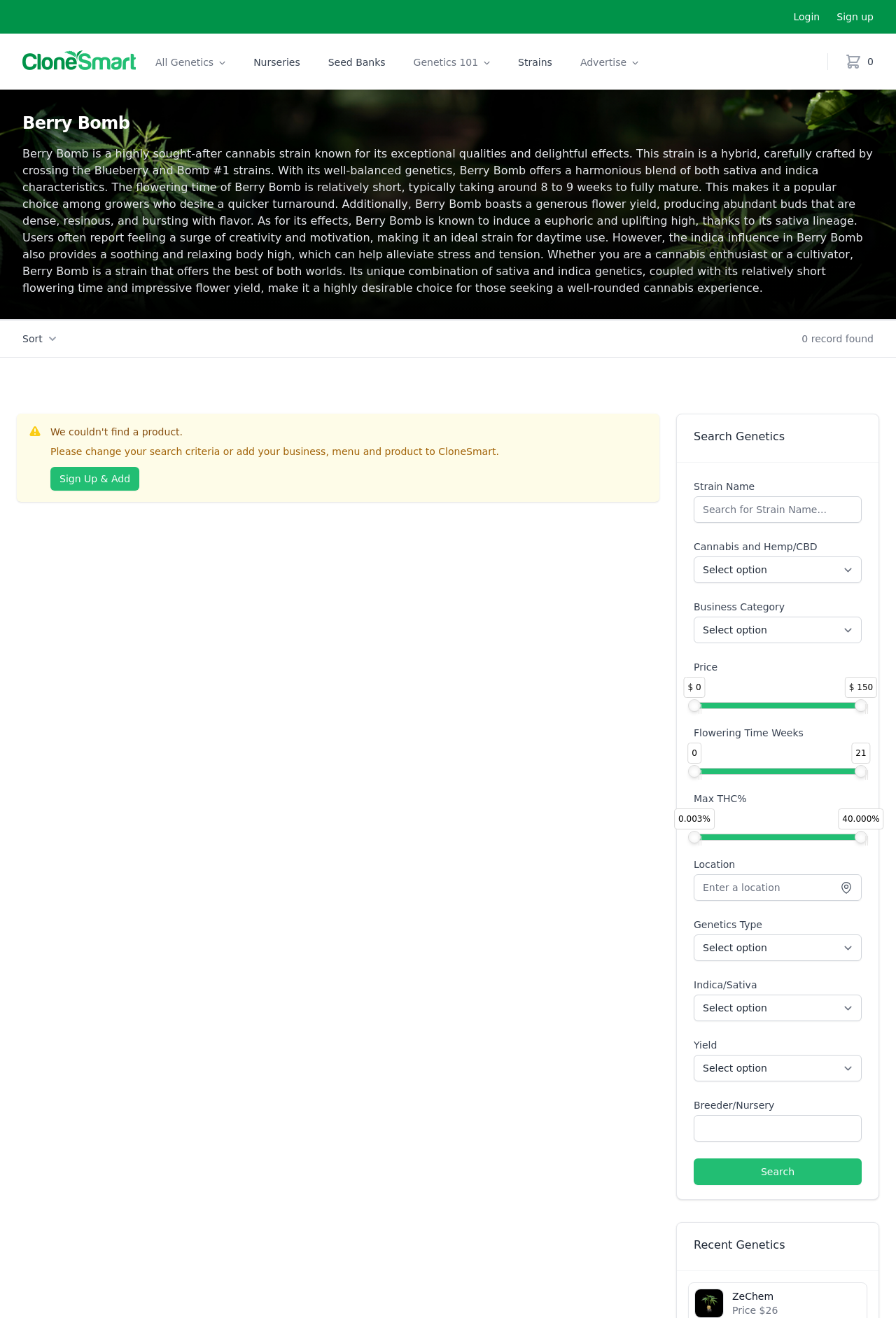Please specify the bounding box coordinates of the element that should be clicked to execute the given instruction: 'Sort the results'. Ensure the coordinates are four float numbers between 0 and 1, expressed as [left, top, right, bottom].

[0.025, 0.252, 0.063, 0.262]